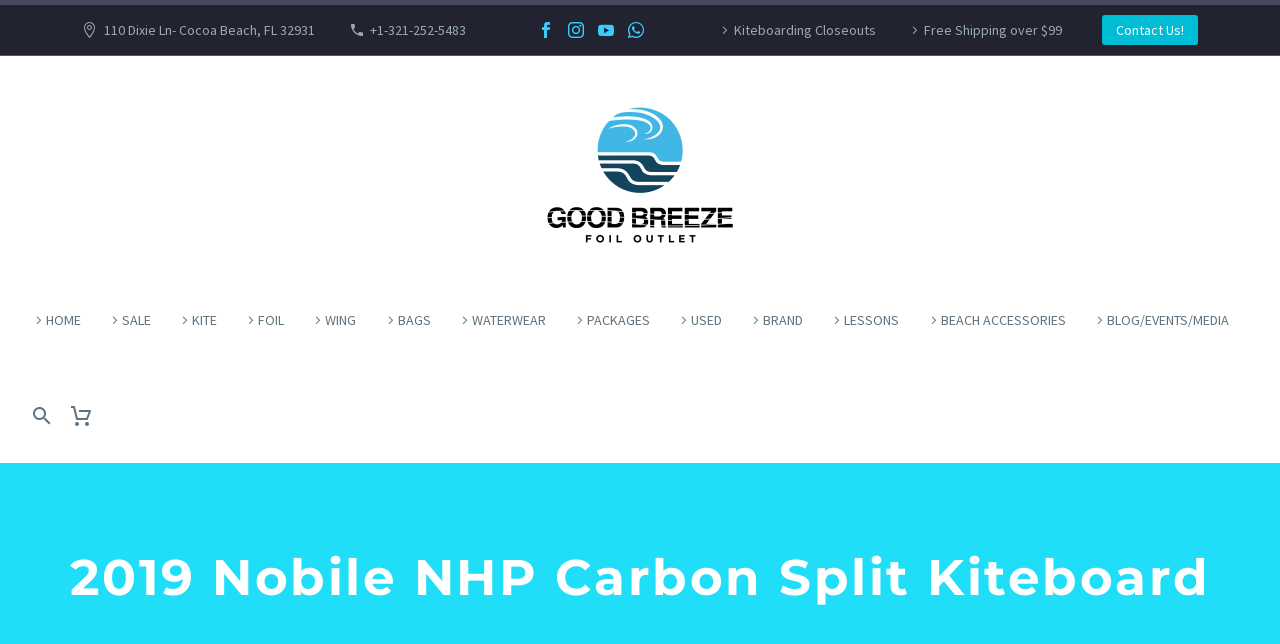What is the address of Foil Outlet?
Please utilize the information in the image to give a detailed response to the question.

I found the address by looking at the static text element at the top of the webpage, which contains the address '110 Dixie Ln- Cocoa Beach, FL 32931'.